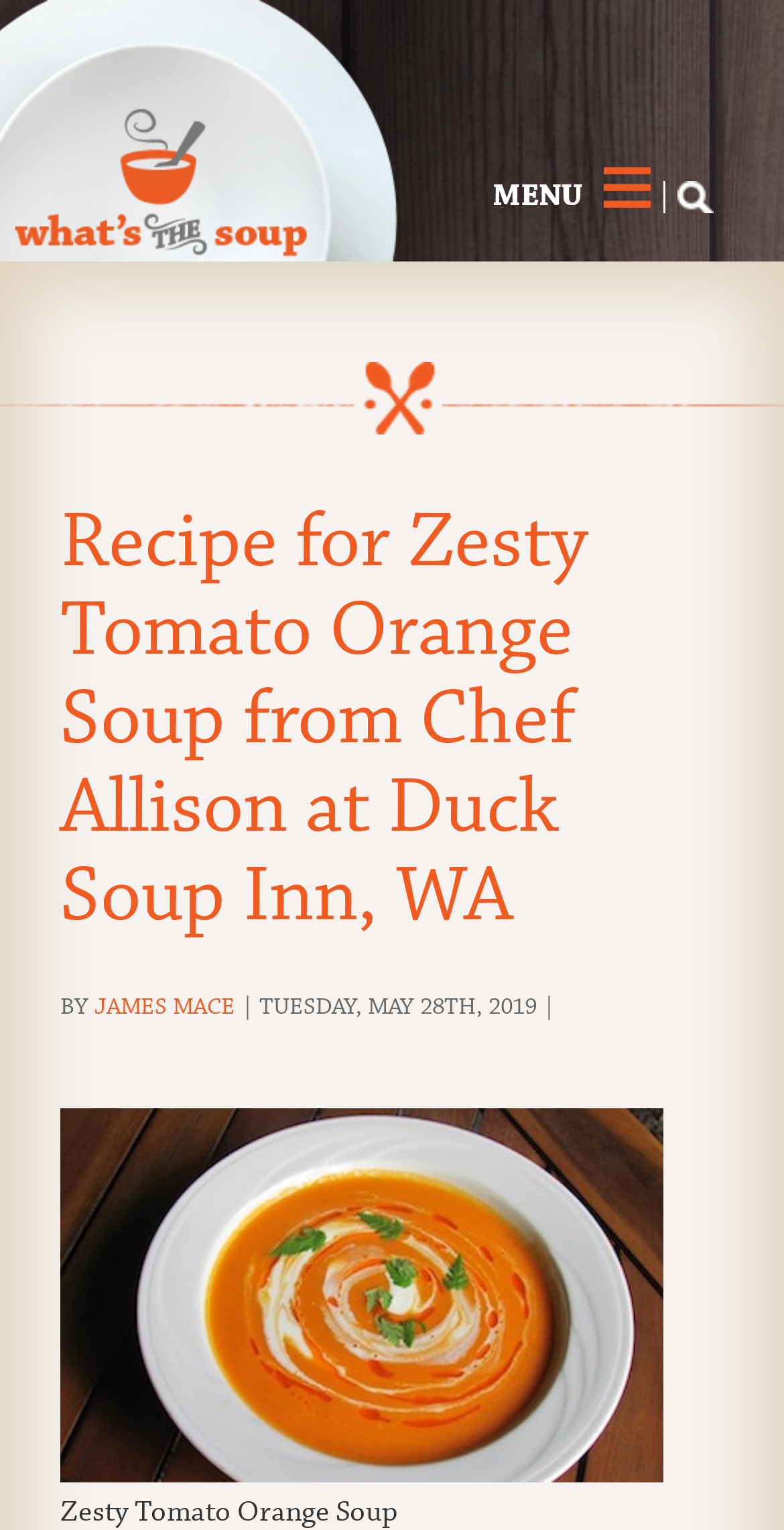Provide an in-depth caption for the elements present on the webpage.

The webpage is about a recipe for Zesty Tomato Orange Soup from Chef Allison at Duck Soup Inn, WA. At the top of the page, there is a menu button labeled "MENU" positioned near the top center of the page. Below the menu button, there is a main heading that spans across the page, taking up most of the width, which displays the title of the recipe. 

Underneath the main heading, there is a subheading that provides the author's name, "JAMES MACE", and the date "TUESDAY, MAY 28TH, 2019". The author's name is a clickable link. 

Further down the page, there is a large image of the Zesty Tomato Orange Soup, which takes up a significant portion of the page's width and height. The image is positioned near the bottom center of the page.